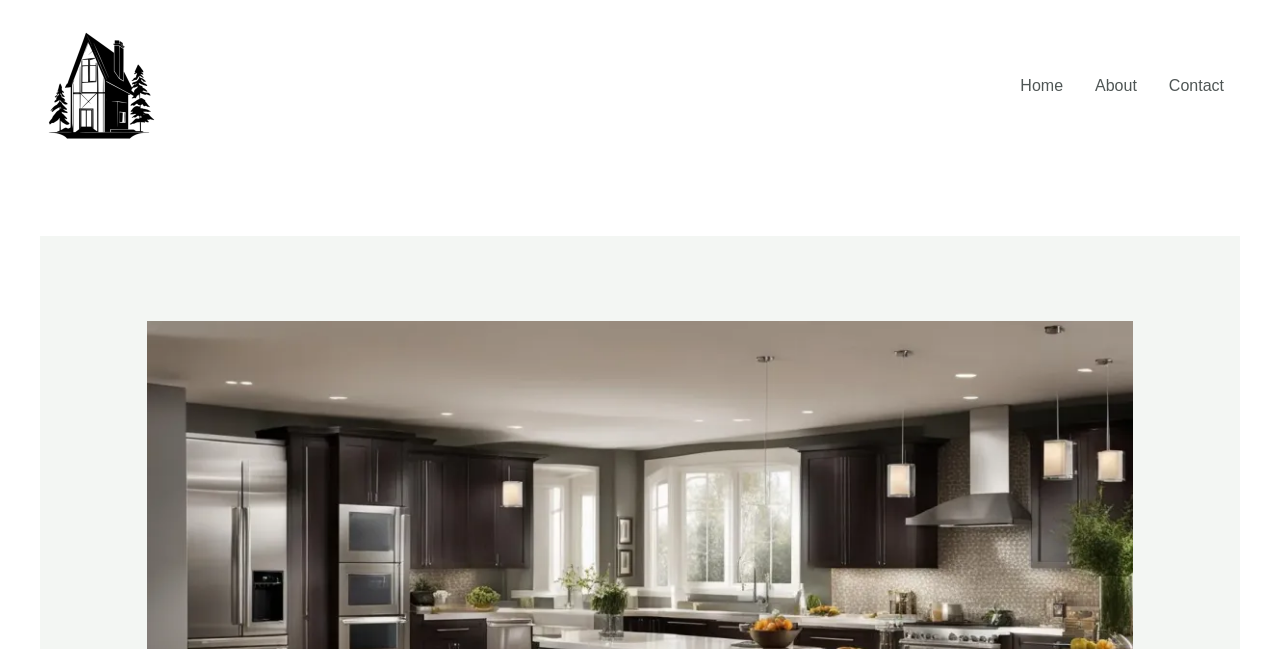Use the details in the image to answer the question thoroughly: 
Is there a search field on the page?

I found a StaticText element with the text 'Type here..' which suggests that it is a search field, and it has a bounding box coordinate of [0.114, 0.022, 0.146, 0.09].